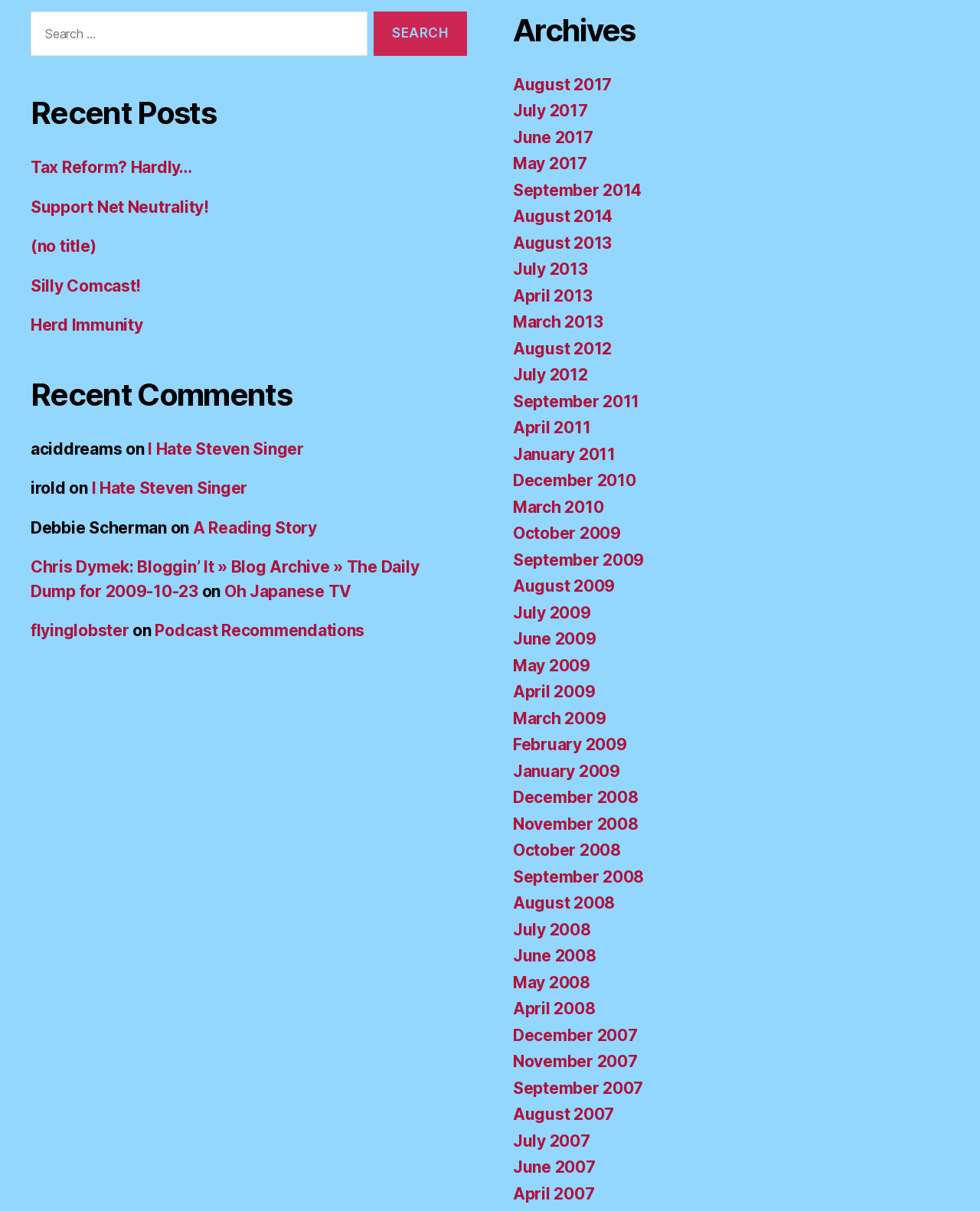Given the description of the UI element: "June 2017", predict the bounding box coordinates in the form of [left, top, right, bottom], with each value being a float between 0 and 1.

[0.523, 0.105, 0.605, 0.121]